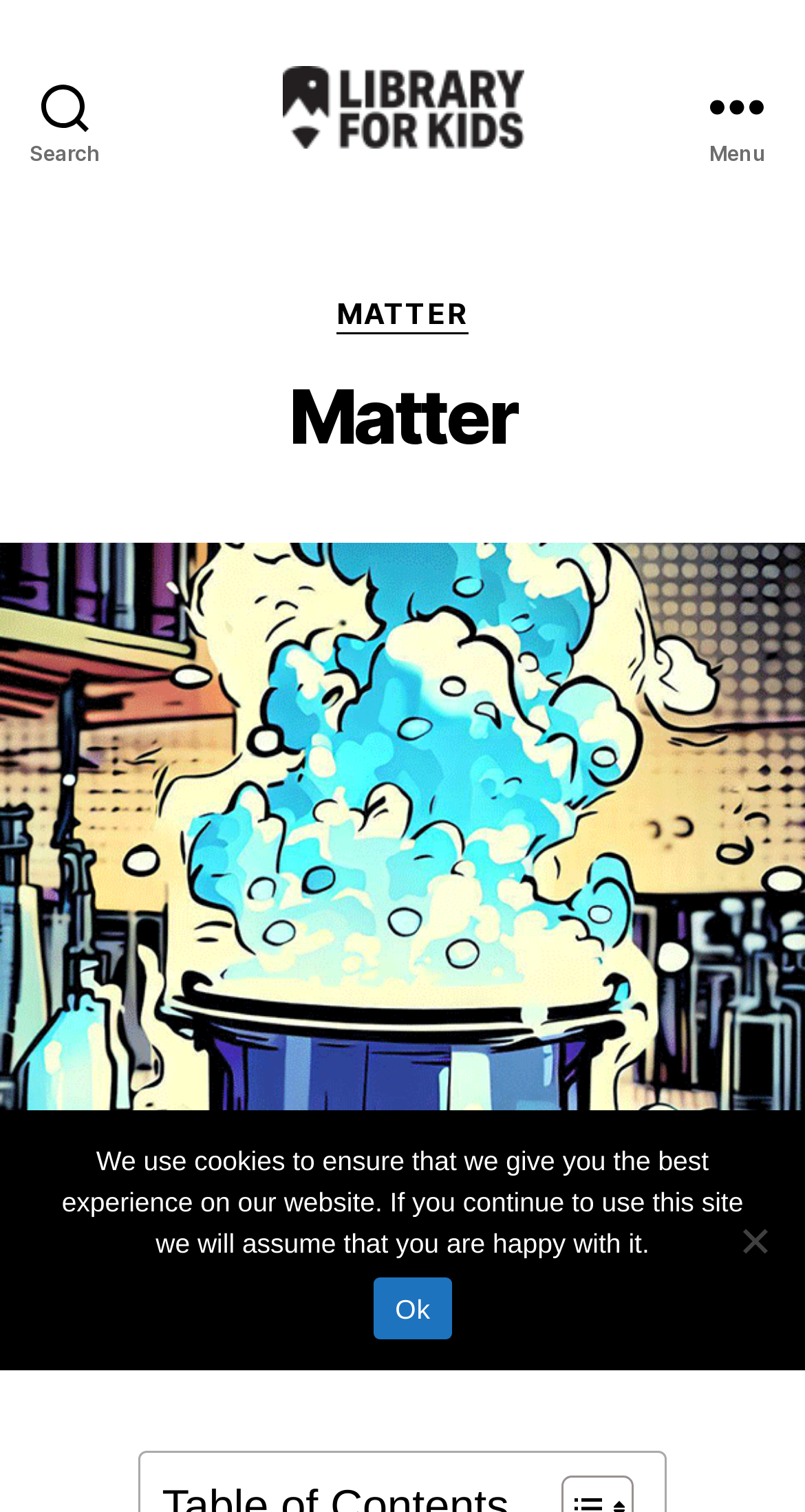Determine the bounding box coordinates for the HTML element mentioned in the following description: "parent_node: Library For Kids". The coordinates should be a list of four floats ranging from 0 to 1, represented as [left, top, right, bottom].

[0.35, 0.043, 0.65, 0.098]